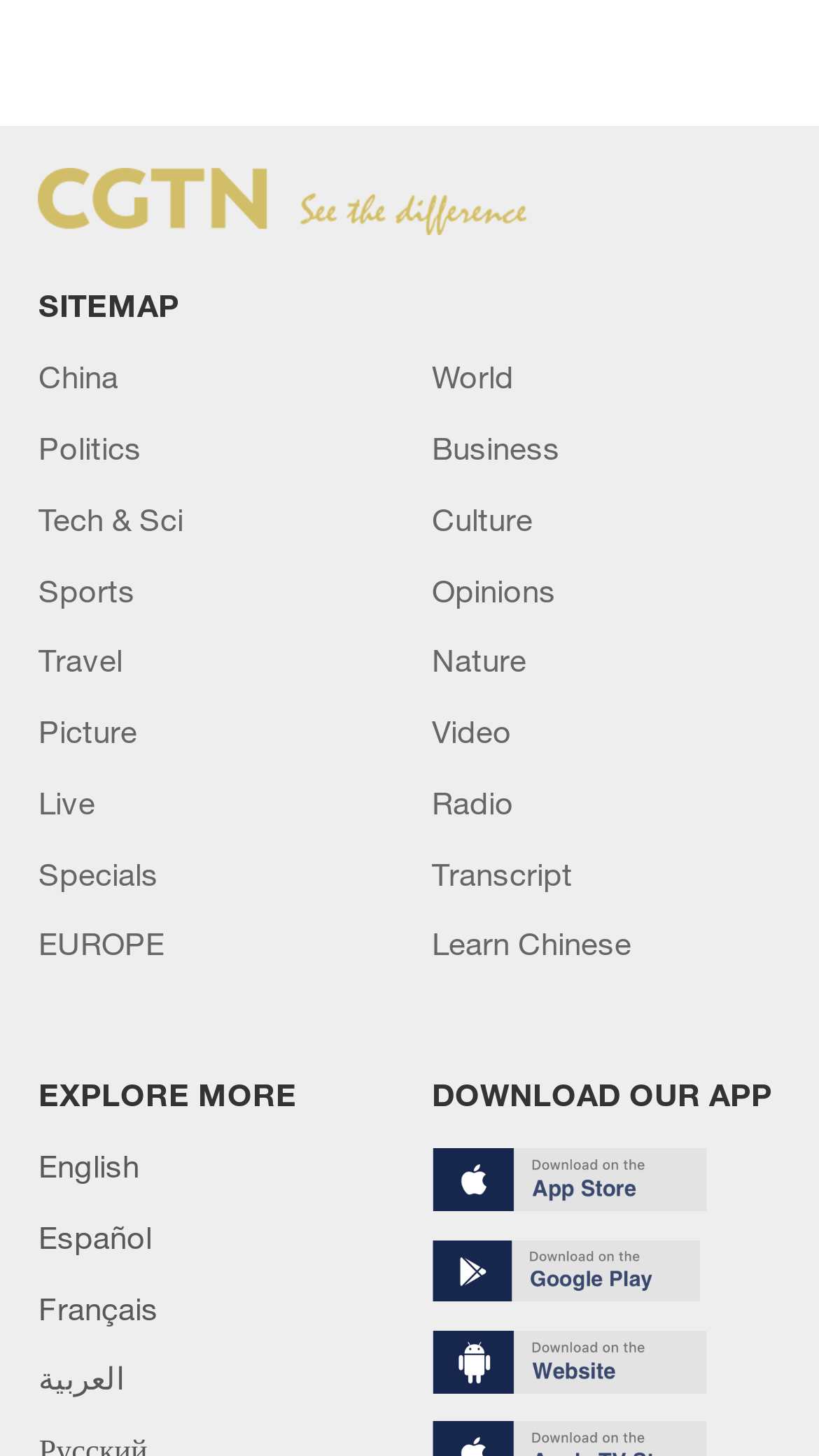Identify the bounding box coordinates for the UI element described by the following text: "Tech & Sci". Provide the coordinates as four float numbers between 0 and 1, in the format [left, top, right, bottom].

[0.047, 0.343, 0.224, 0.369]